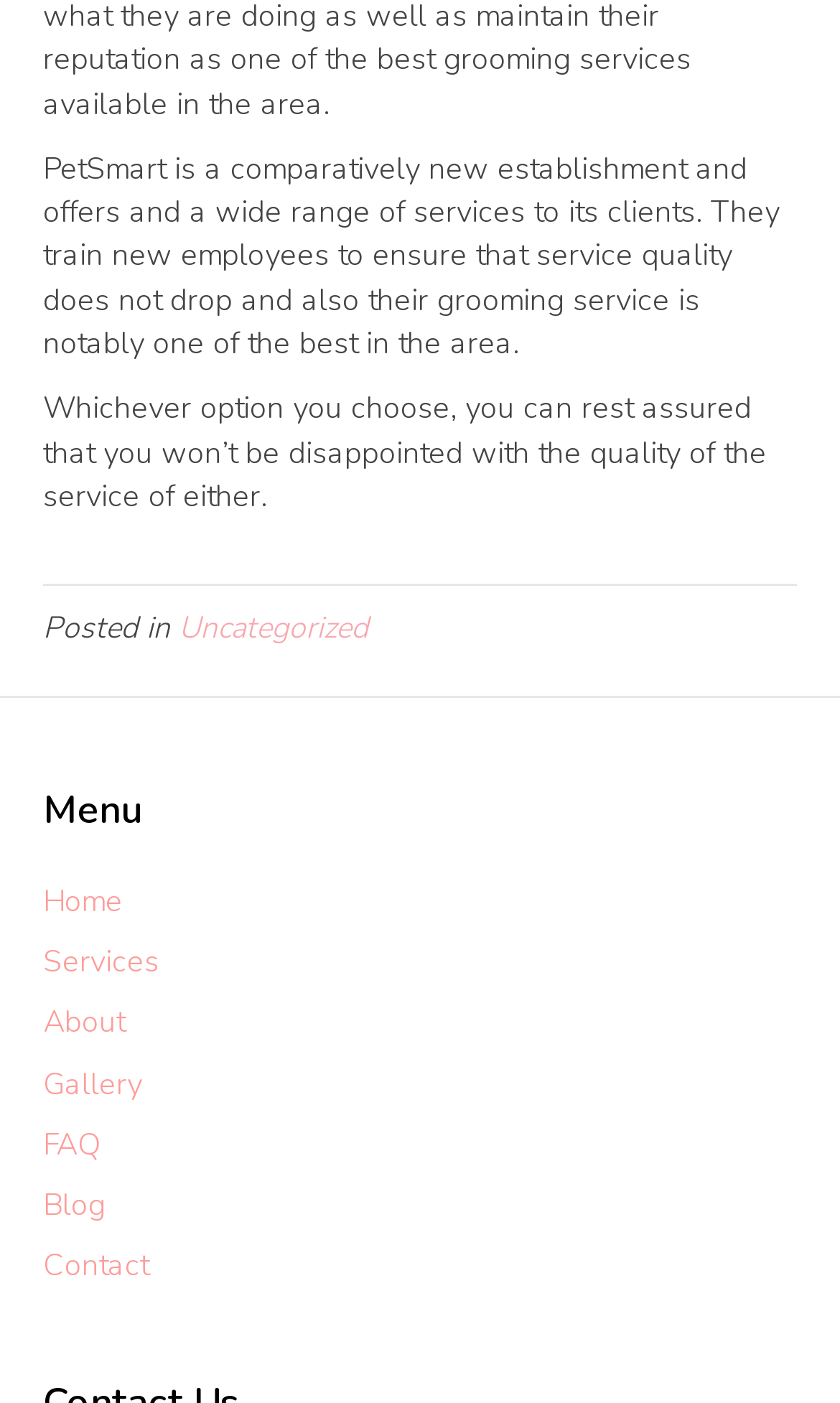Identify the bounding box coordinates for the region to click in order to carry out this instruction: "read FAQ". Provide the coordinates using four float numbers between 0 and 1, formatted as [left, top, right, bottom].

[0.051, 0.801, 0.121, 0.83]